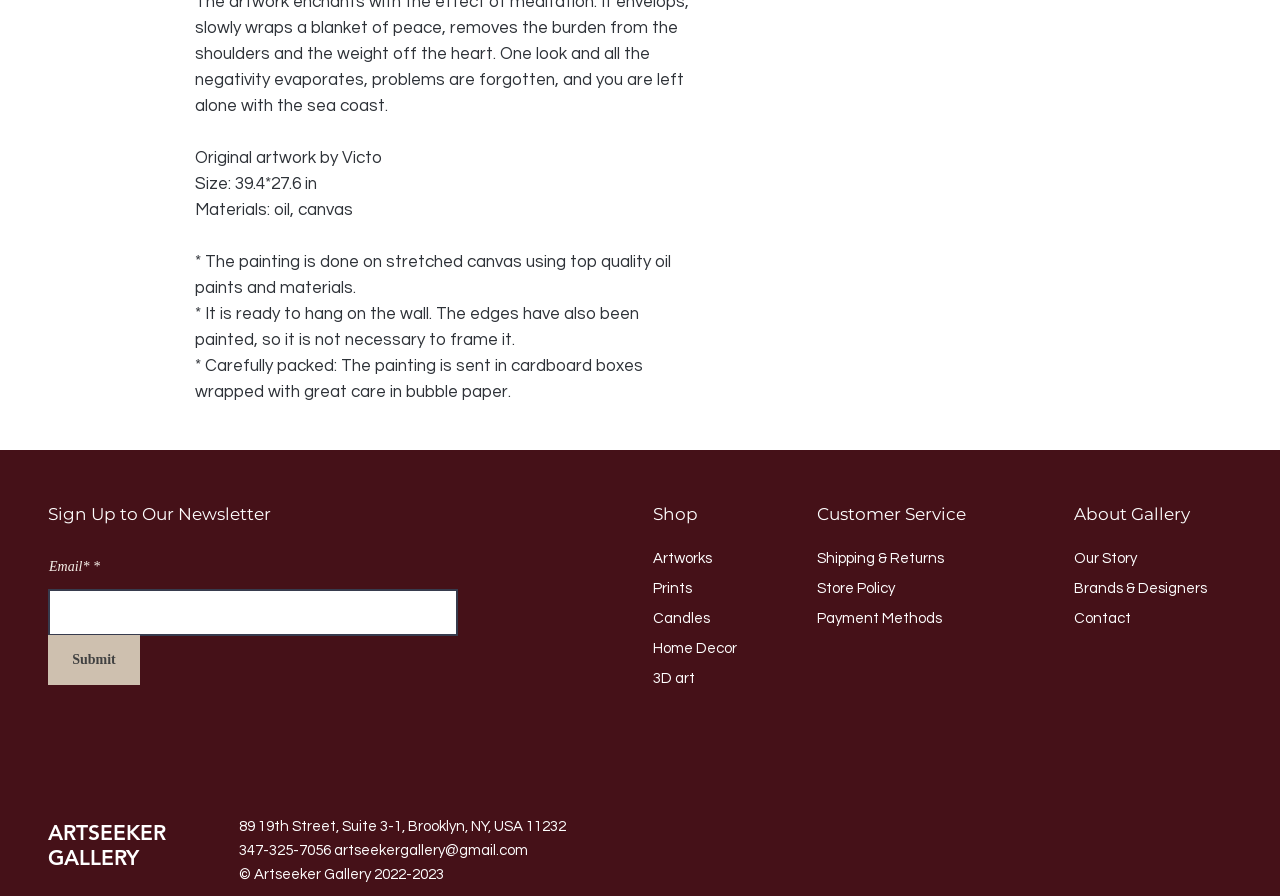Identify the bounding box coordinates for the element you need to click to achieve the following task: "Sign up to the newsletter". The coordinates must be four float values ranging from 0 to 1, formatted as [left, top, right, bottom].

[0.038, 0.562, 0.386, 0.585]